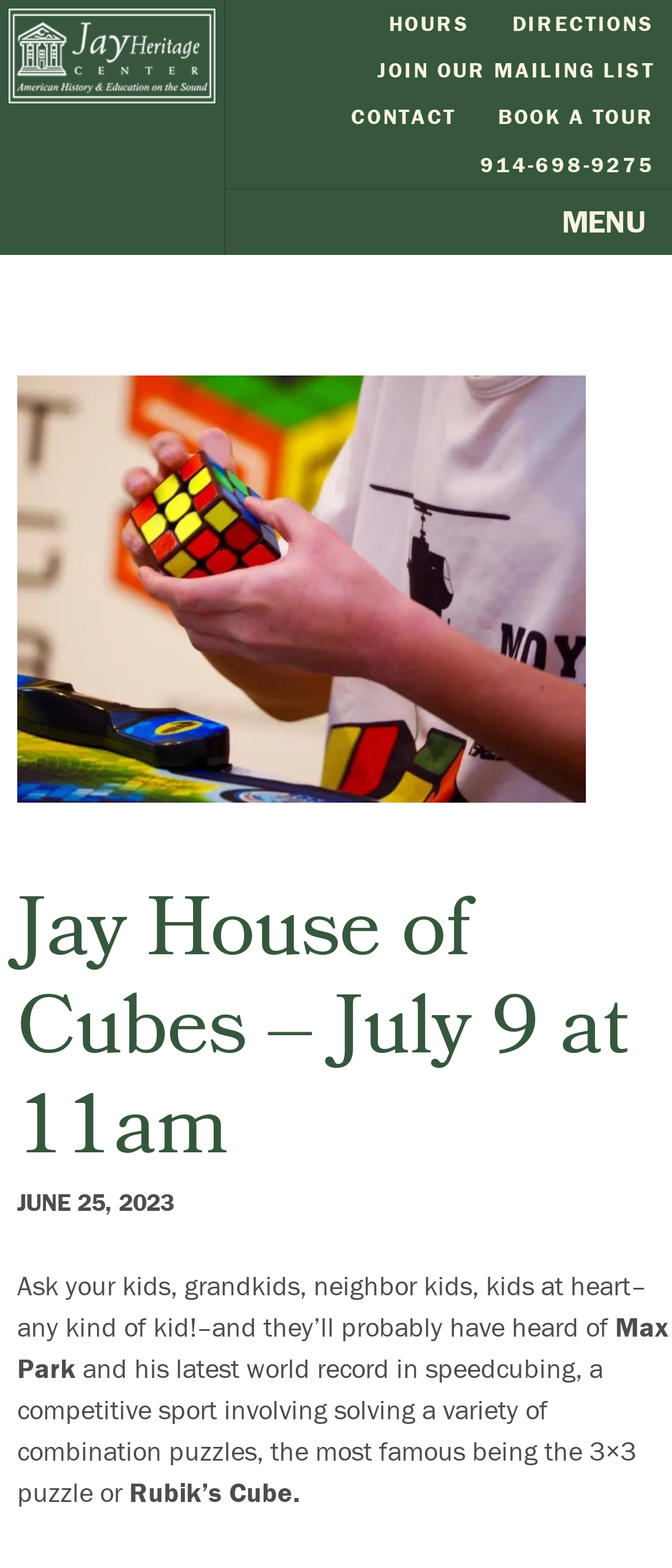Respond with a single word or phrase to the following question:
What is the date of the event?

July 9